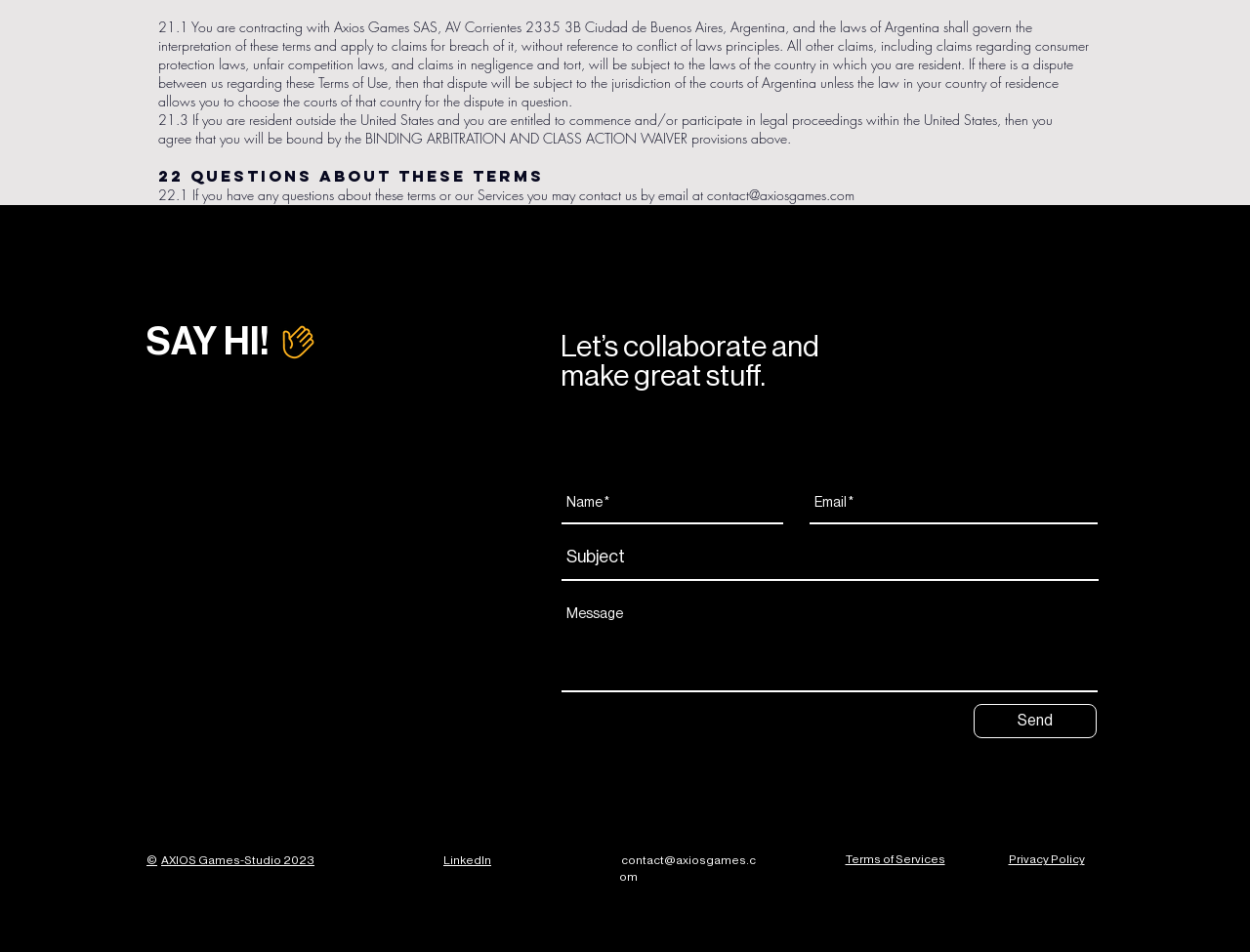What is the email address to contact Axios Games?
Provide a one-word or short-phrase answer based on the image.

contact@axiosgames.com